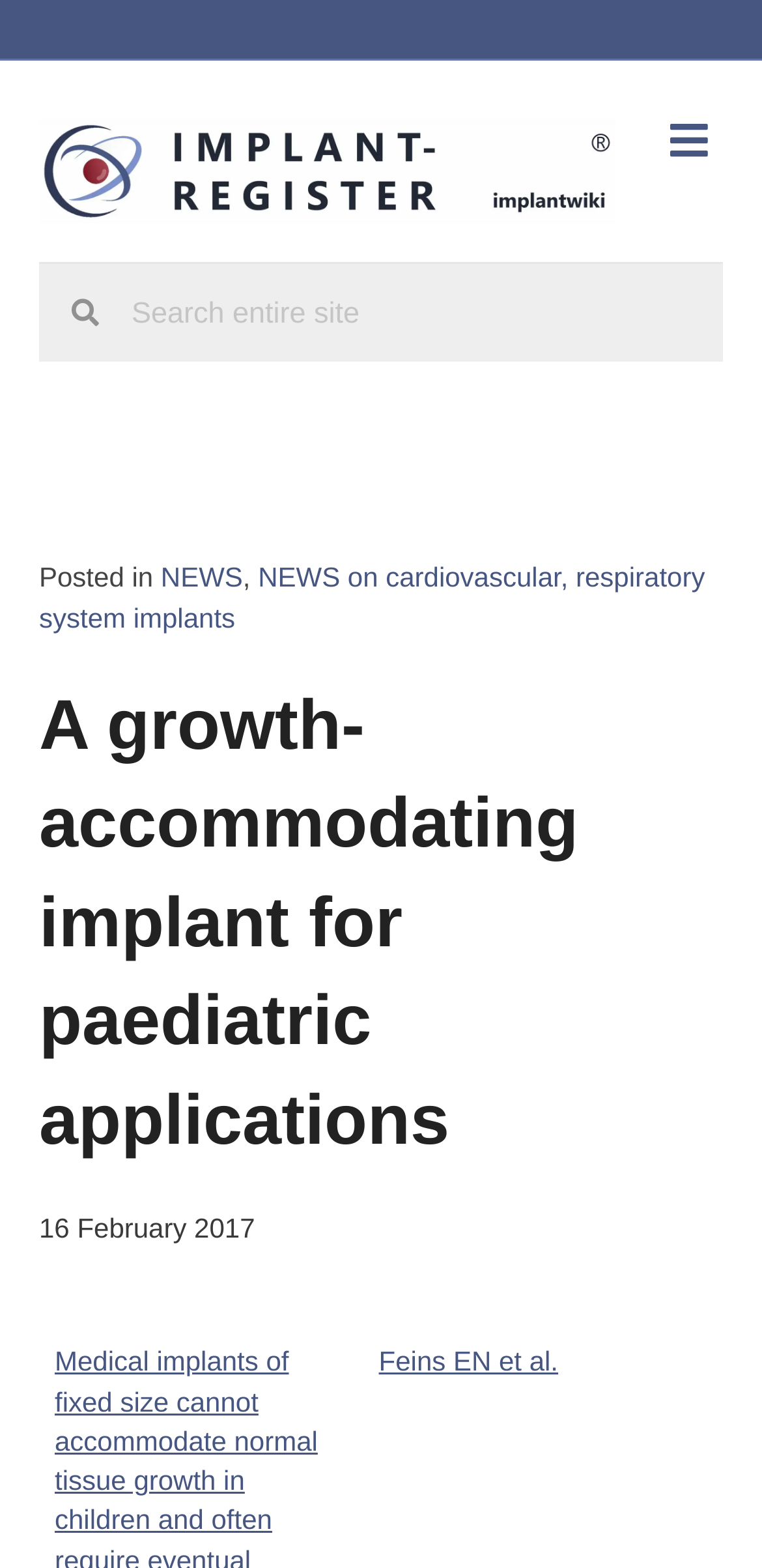Using the information in the image, give a comprehensive answer to the question: 
Who are the authors of the news?

The question asks for the authors of the news. By looking at the link element 'Feins EN et al.' at the bottom of the webpage, we can infer that Feins EN et al. are the authors of the news.